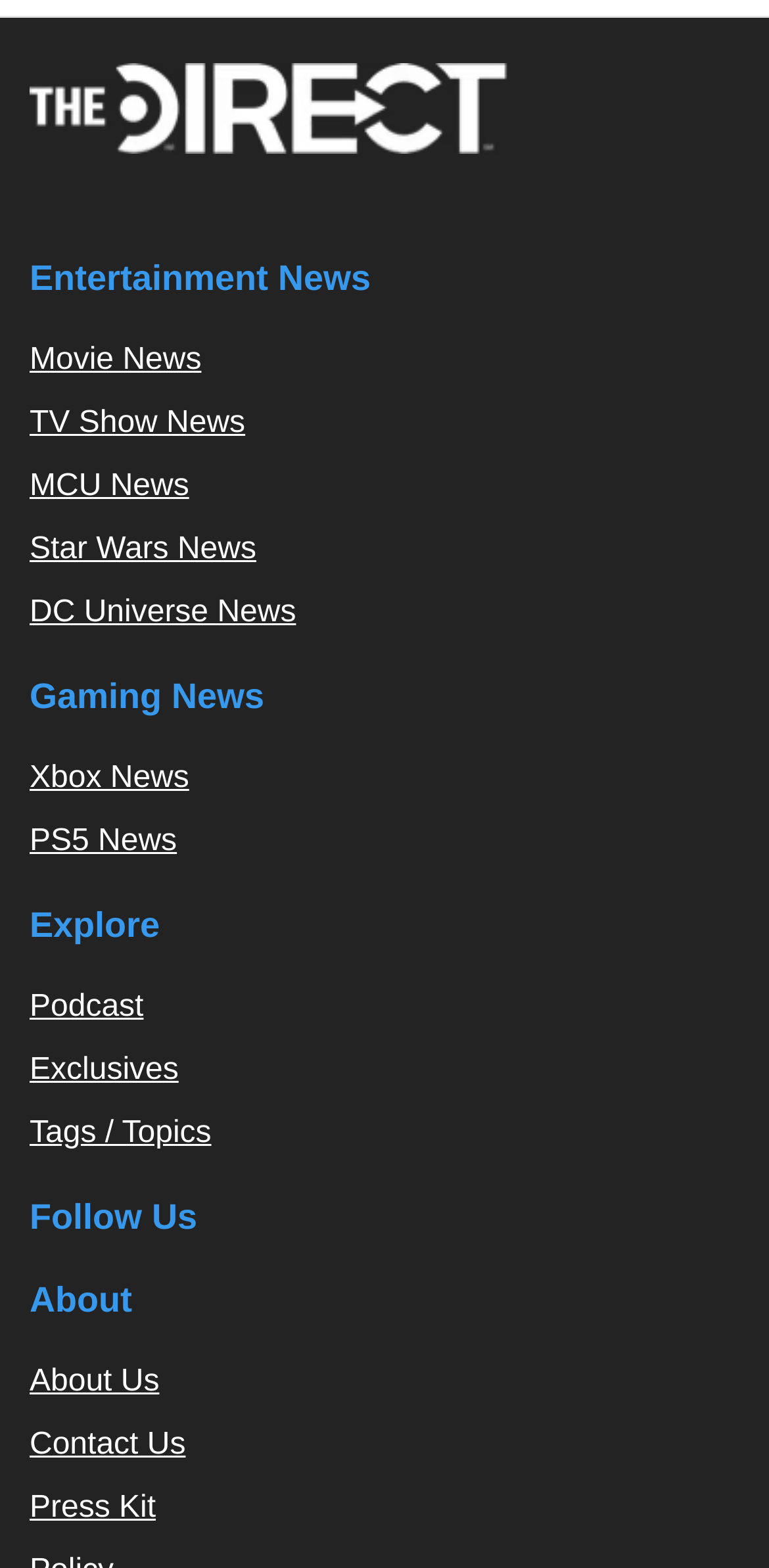Kindly determine the bounding box coordinates of the area that needs to be clicked to fulfill this instruction: "Read Entertainment News".

[0.038, 0.158, 0.91, 0.198]